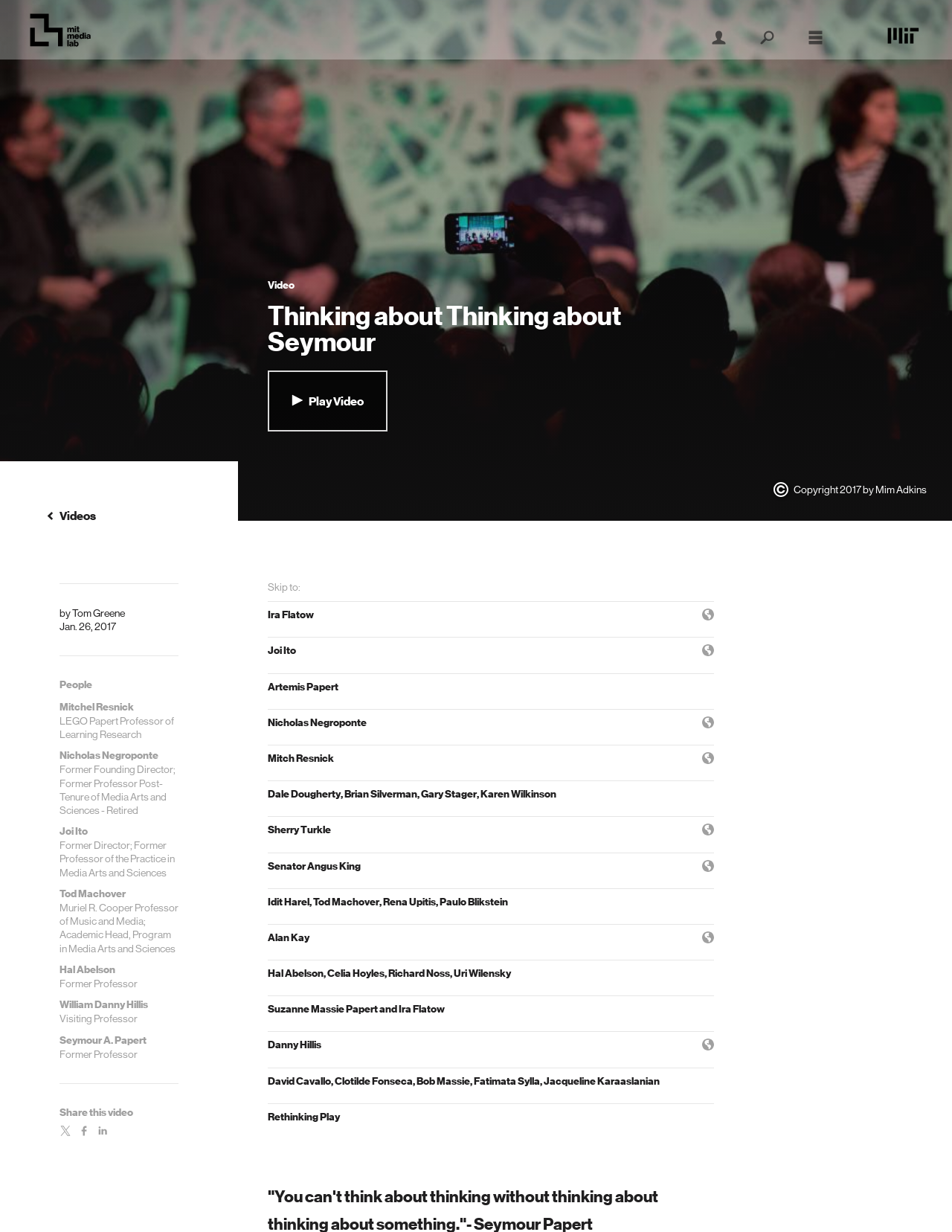What is the text of the first heading on the webpage? Analyze the screenshot and reply with just one word or a short phrase.

Thinking about Thinking about Seymour